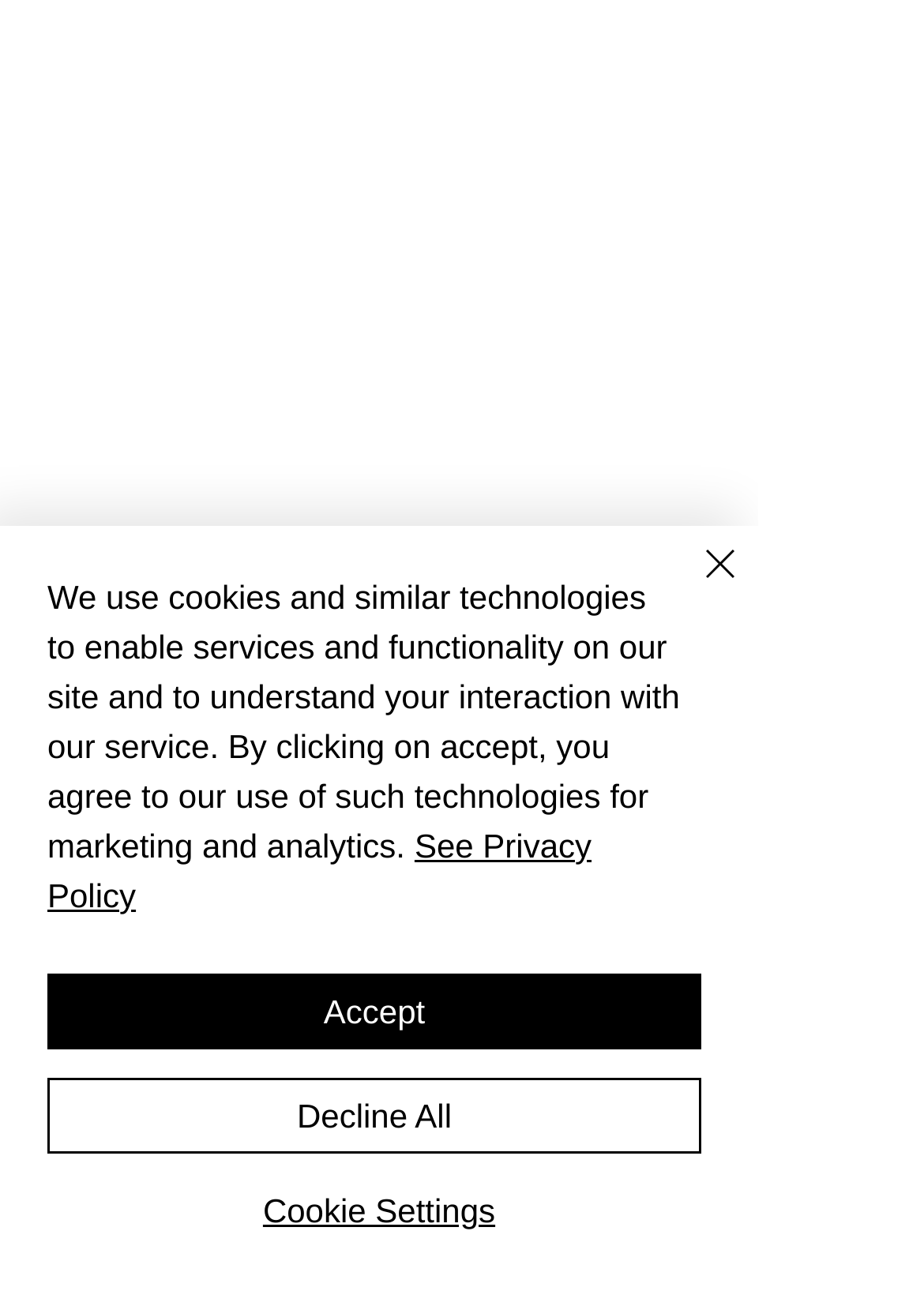Where is the 'Close' button located?
Please provide a single word or phrase based on the screenshot.

Top-right corner